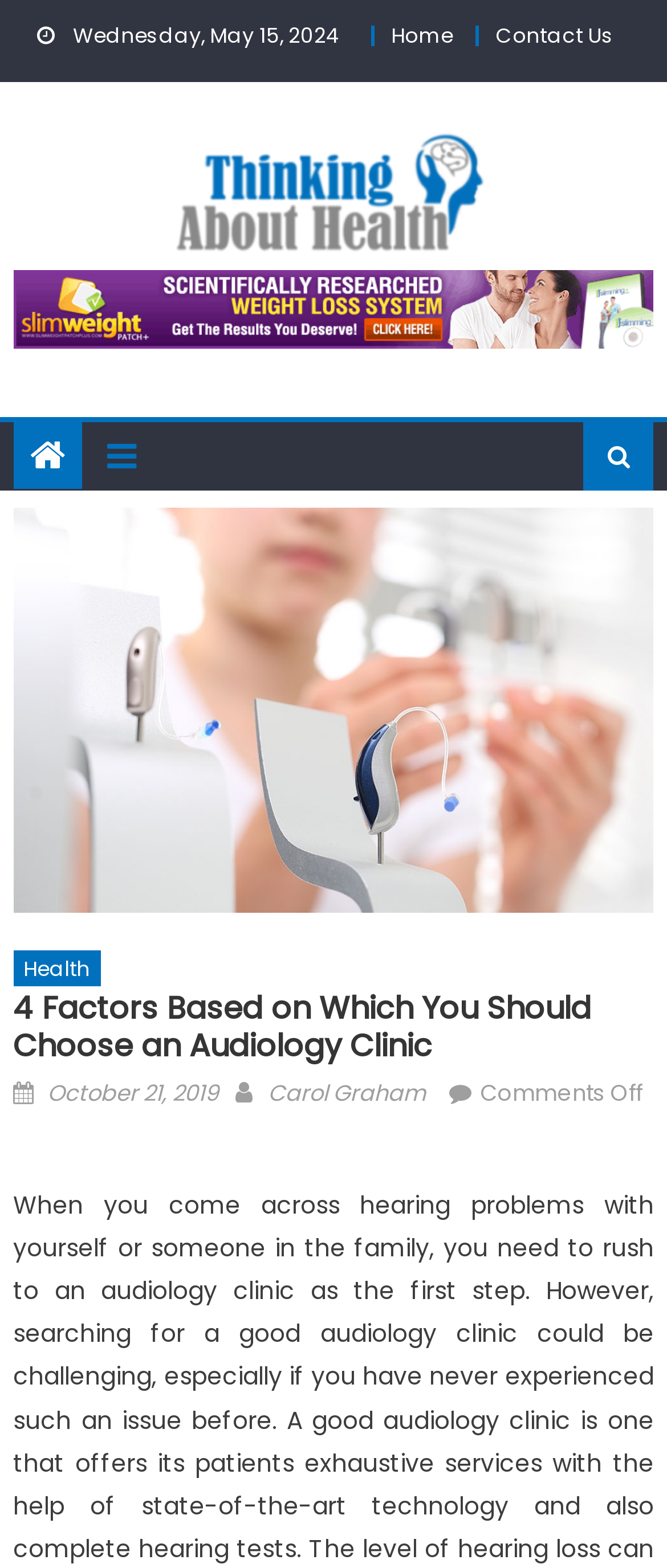Show the bounding box coordinates for the HTML element described as: "Contact Us".

[0.742, 0.013, 0.919, 0.032]